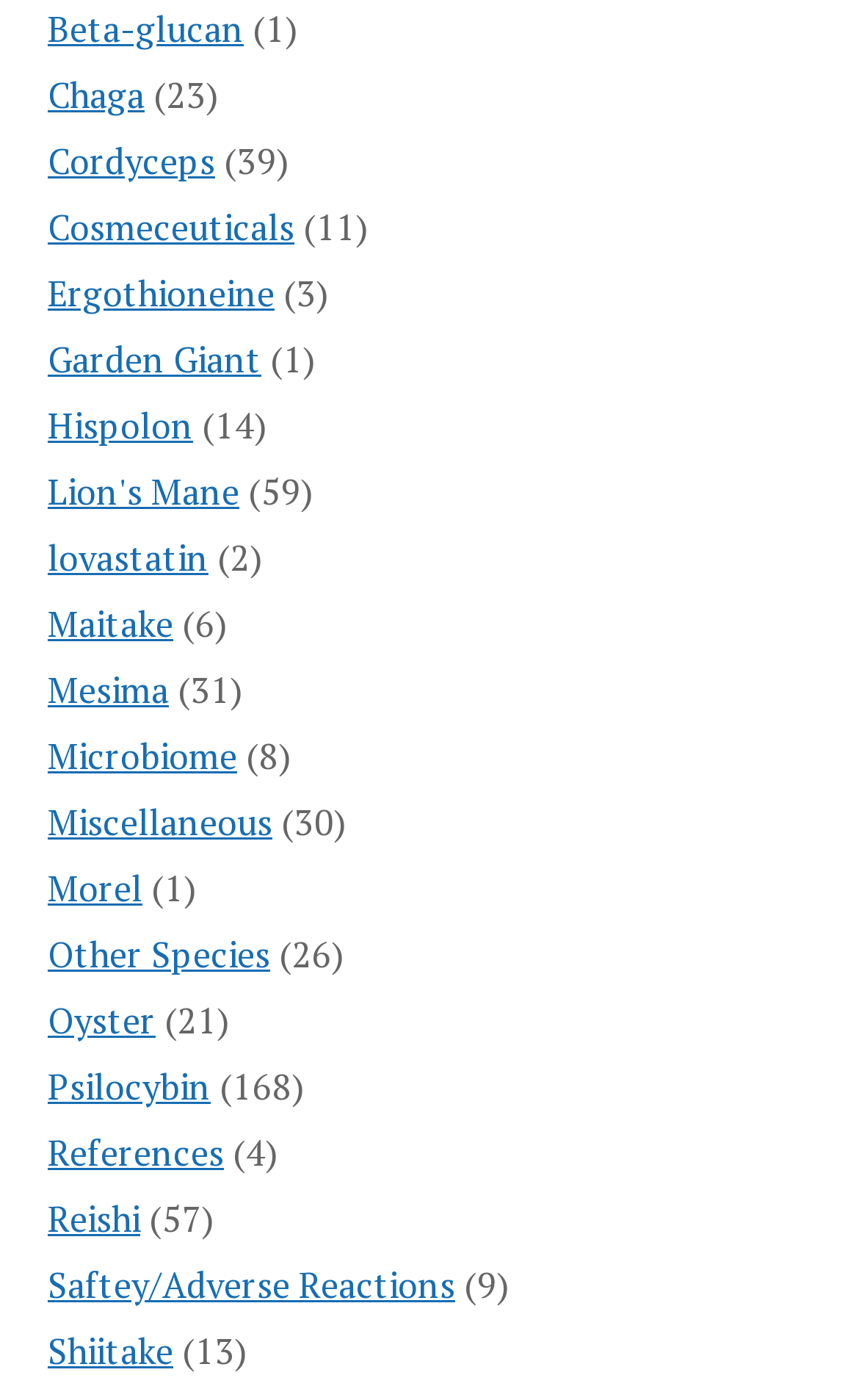Based on the provided description, "Saftey/Adverse Reactions", find the bounding box of the corresponding UI element in the screenshot.

[0.056, 0.9, 0.53, 0.934]